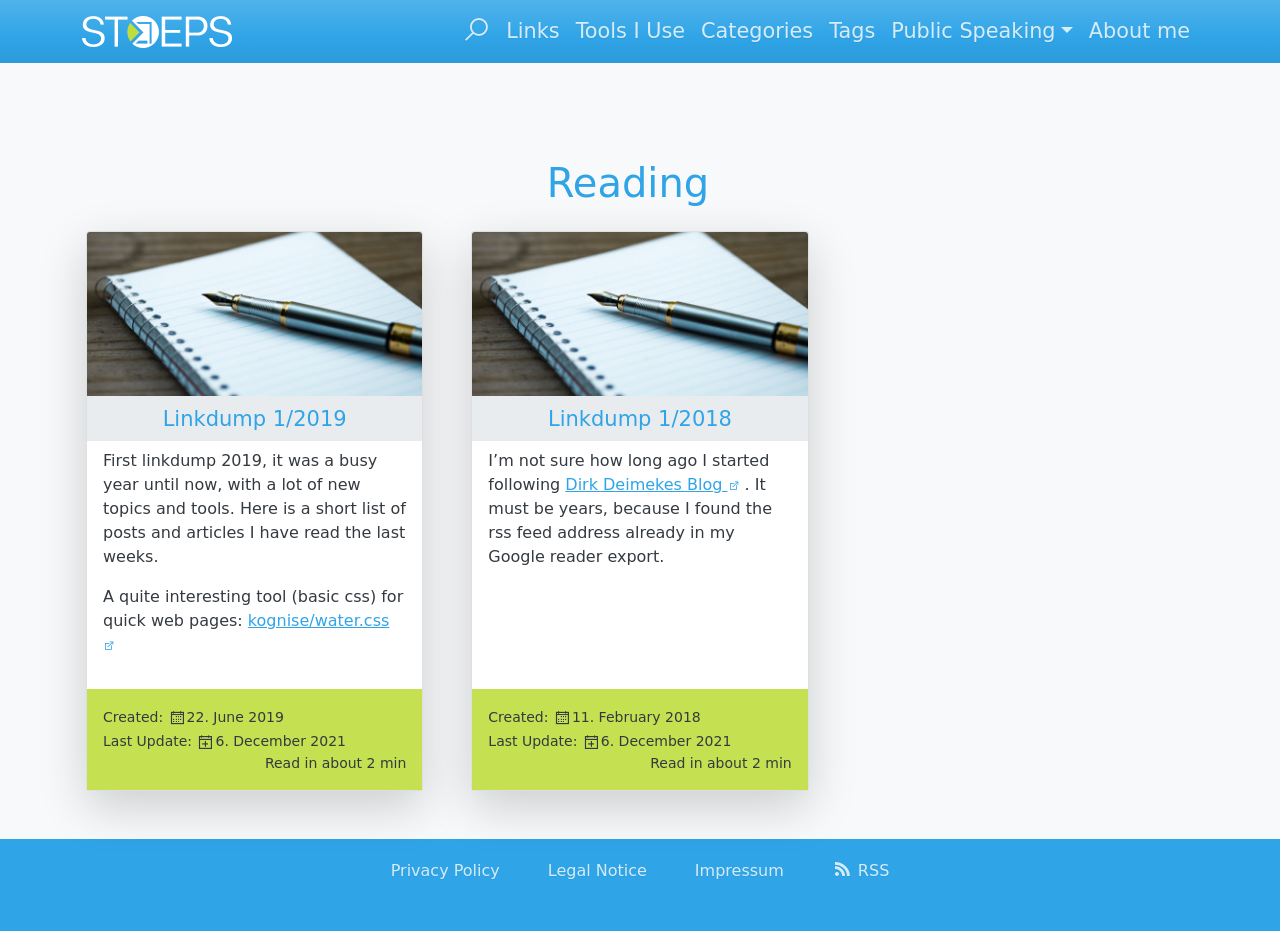Find the bounding box coordinates for the element that must be clicked to complete the instruction: "Click on the 'stoeps' link". The coordinates should be four float numbers between 0 and 1, indicated as [left, top, right, bottom].

[0.064, 0.017, 0.181, 0.051]